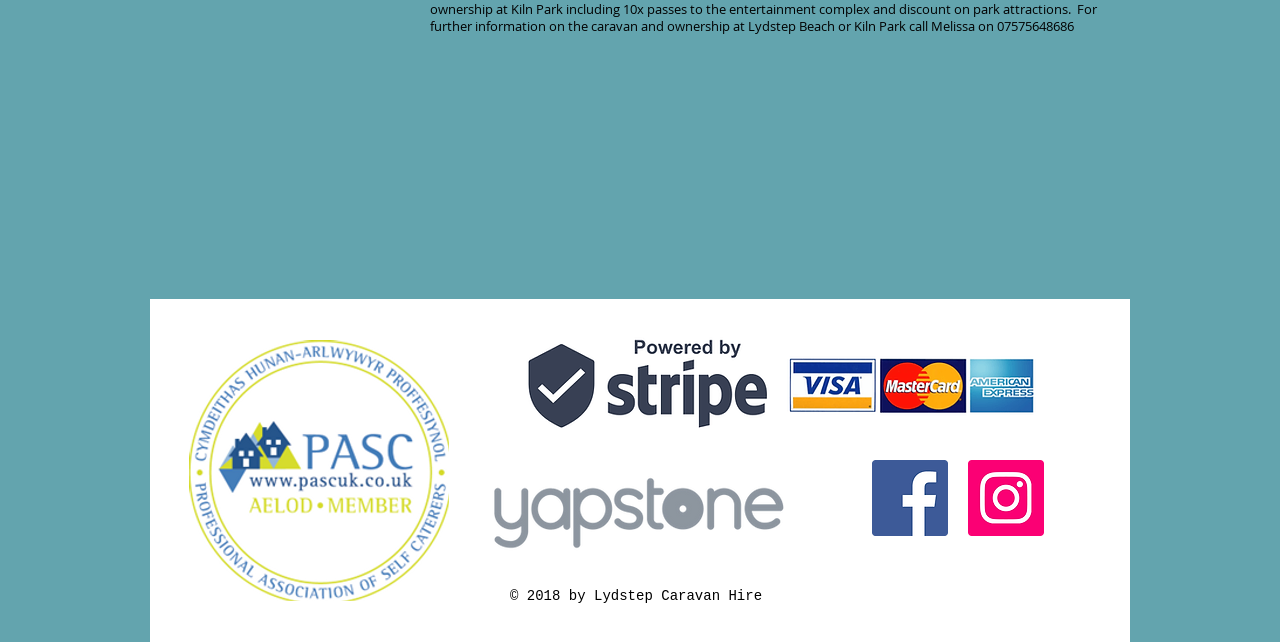How many social media icons are there?
Answer with a single word or phrase by referring to the visual content.

2